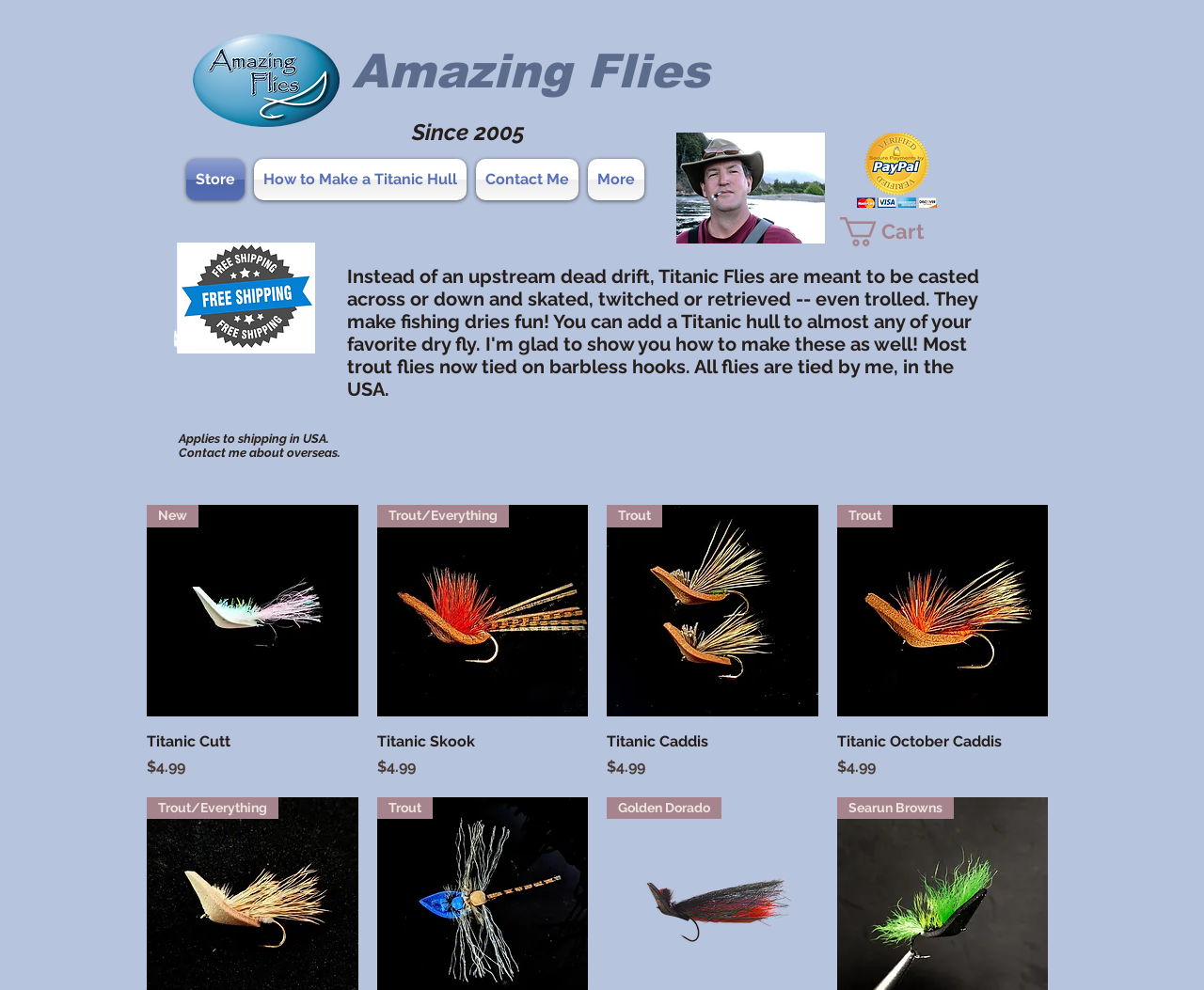What is the main purpose of this website?
Please provide a single word or phrase as the answer based on the screenshot.

Selling dry flies